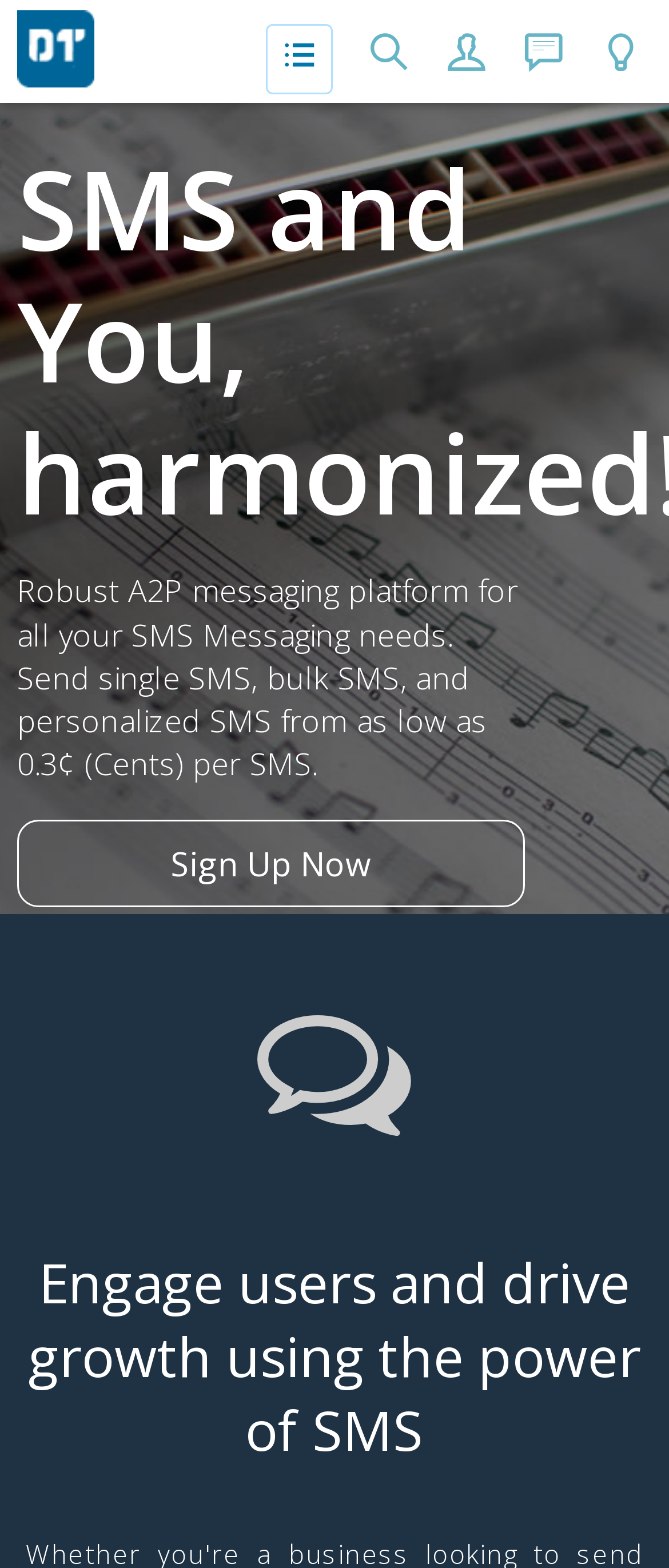Extract the text of the main heading from the webpage.

SMS and You, harmonized!